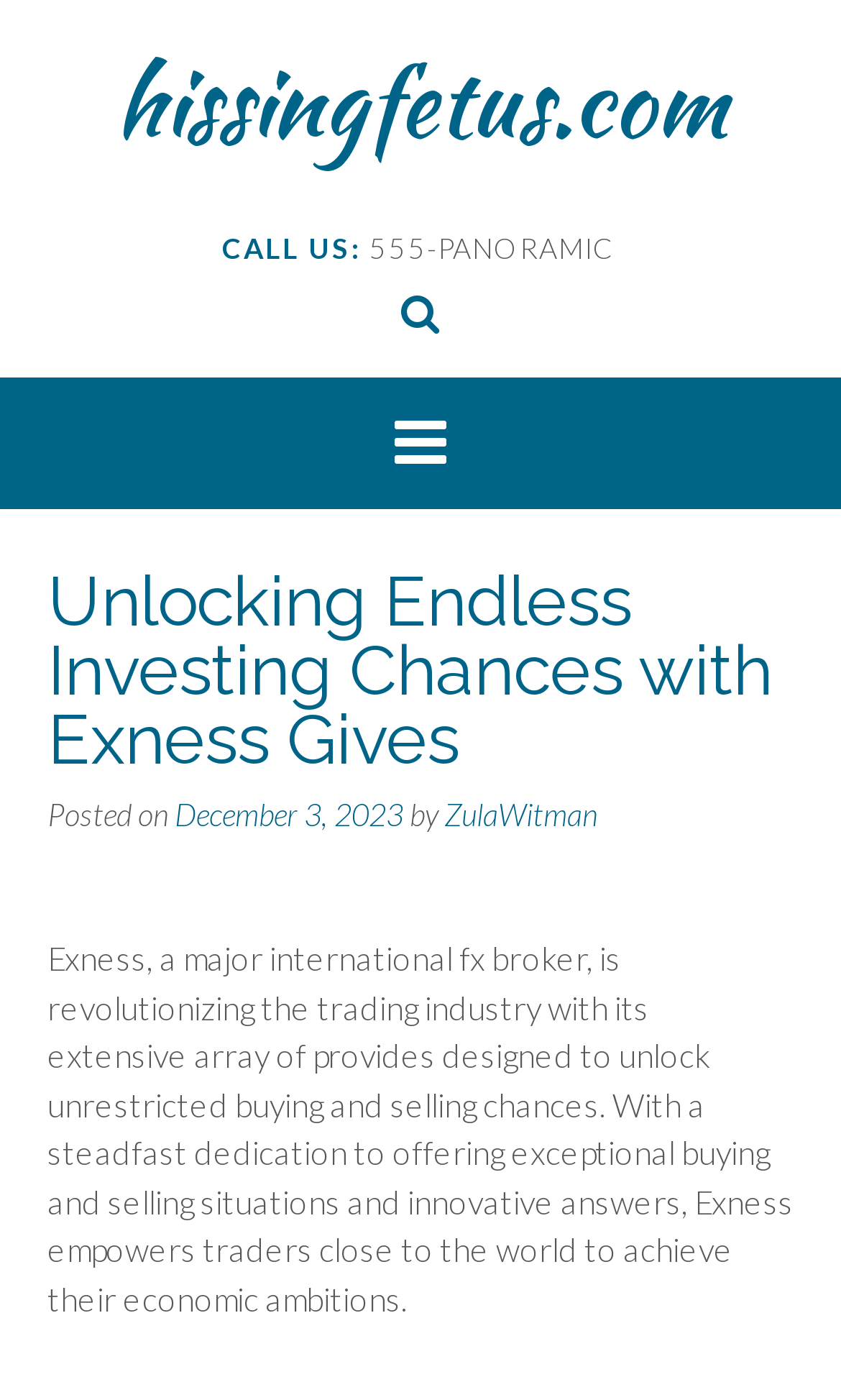Examine the image carefully and respond to the question with a detailed answer: 
What is the name of the FX broker mentioned?

I found the name of the FX broker by reading the static text element that describes the broker and its services.